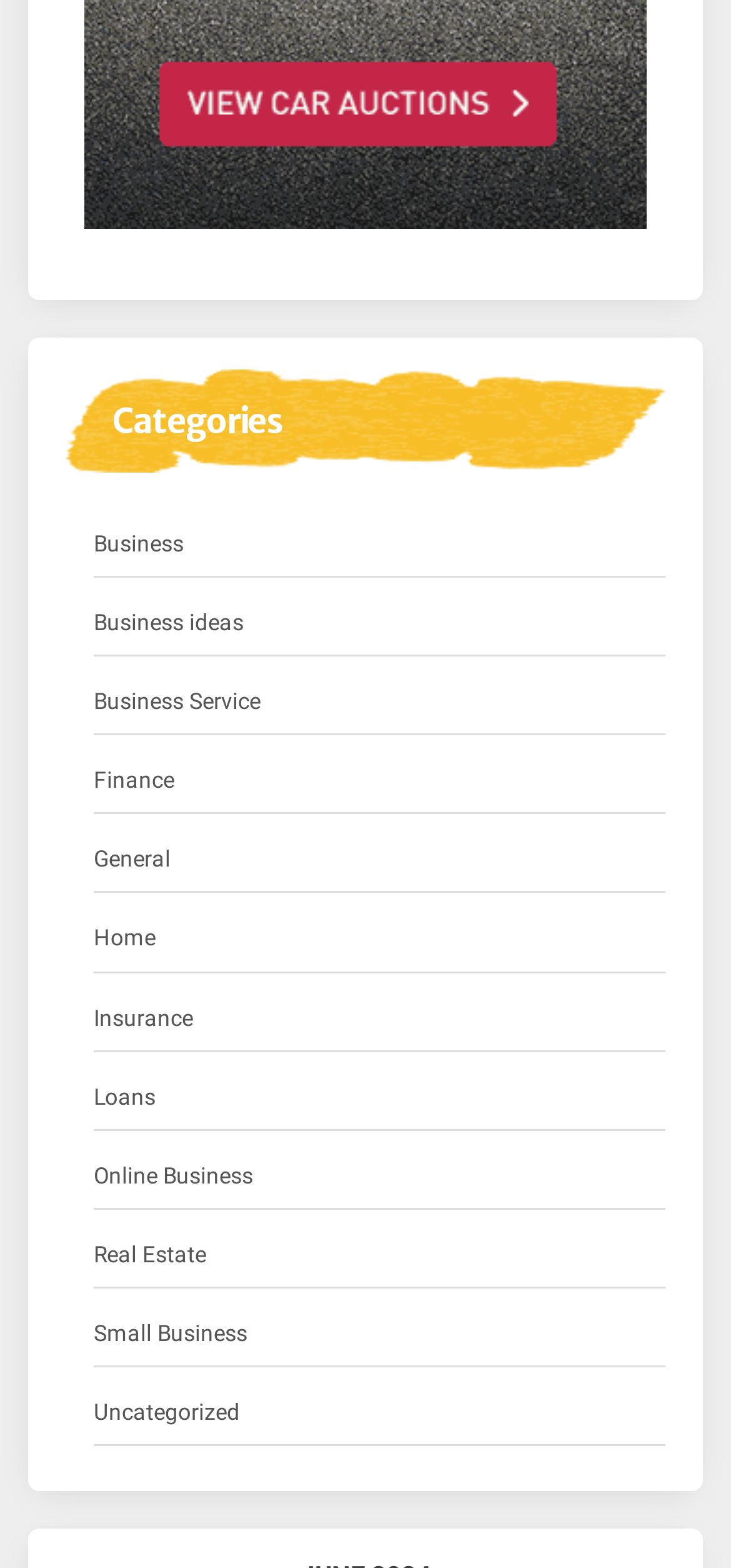What are the categories listed on the webpage?
Refer to the screenshot and answer in one word or phrase.

Business, Finance, etc.